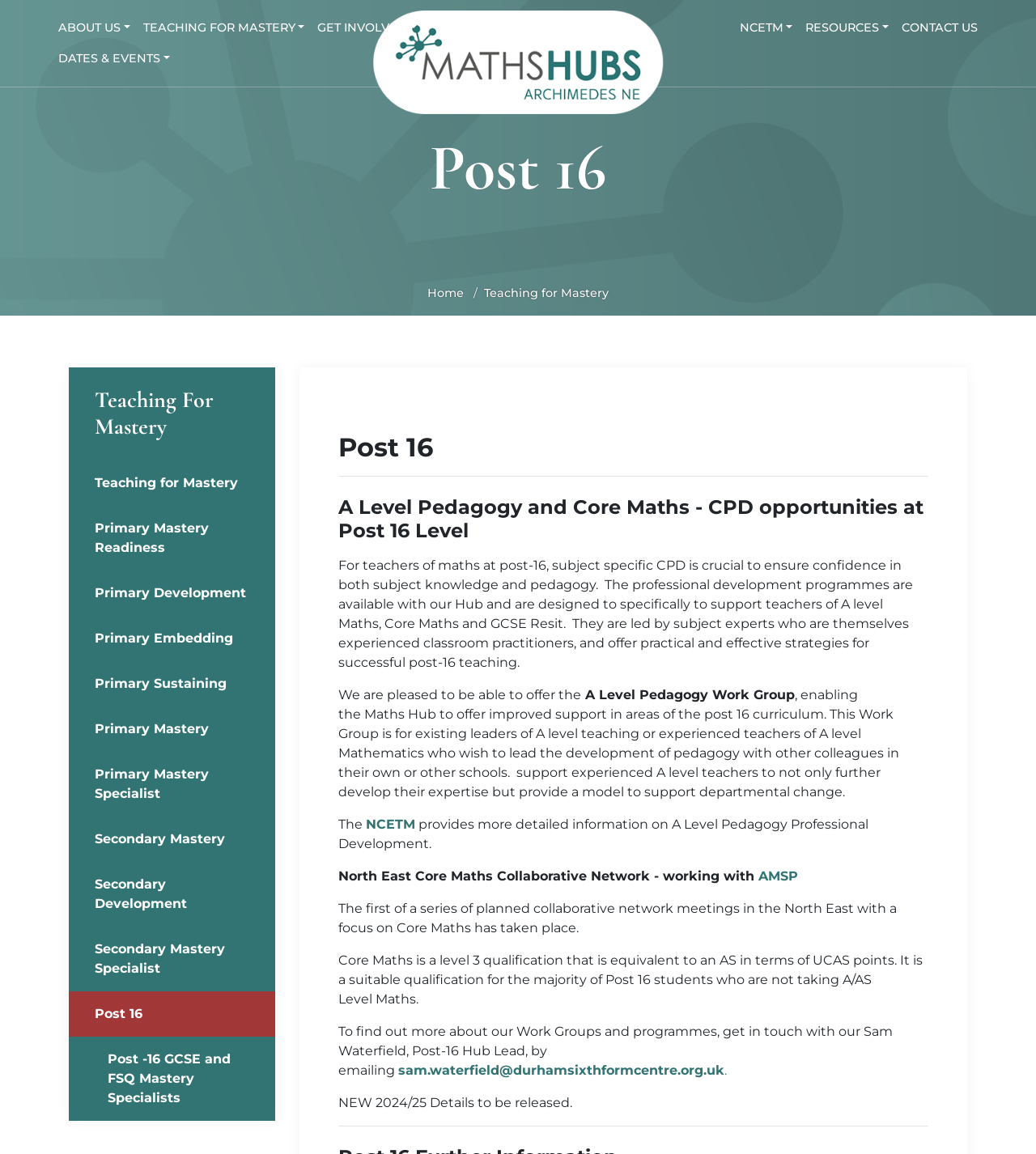What is the name of the maths hub?
Observe the image and answer the question with a one-word or short phrase response.

Archimedes NE Maths Hub